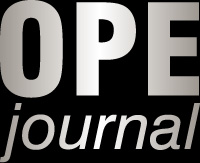Based on what you see in the screenshot, provide a thorough answer to this question: What is the focus of the publication?

The caption explains that the publication is dedicated to exploring advancements in organic electronics and printed technology, reflecting a focus on innovation within these fields, which implies that the publication's primary focus is on innovation in these areas.